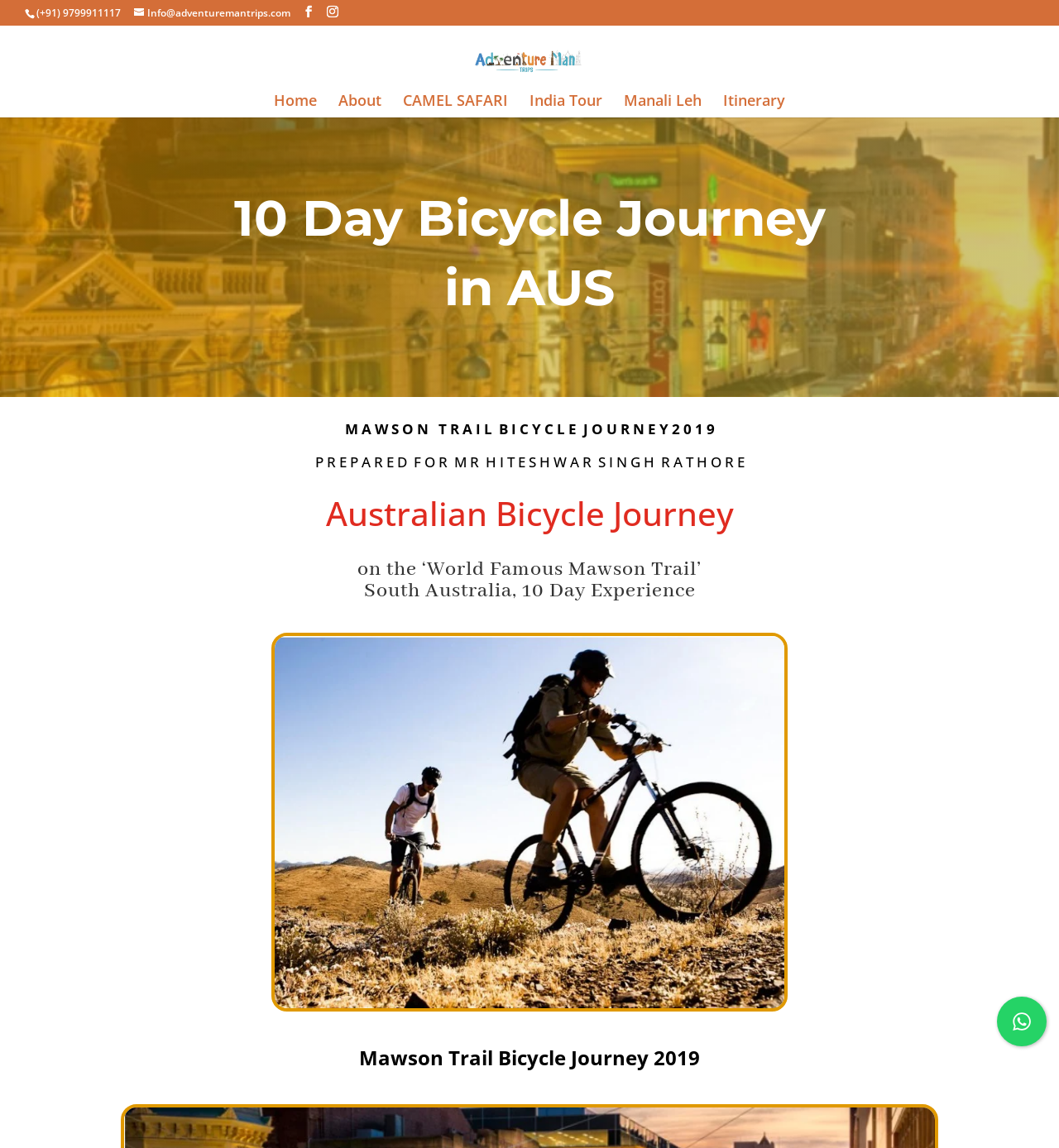Please identify the bounding box coordinates of the clickable element to fulfill the following instruction: "Book the 'B&B Casa Devoto' hotel". The coordinates should be four float numbers between 0 and 1, i.e., [left, top, right, bottom].

None